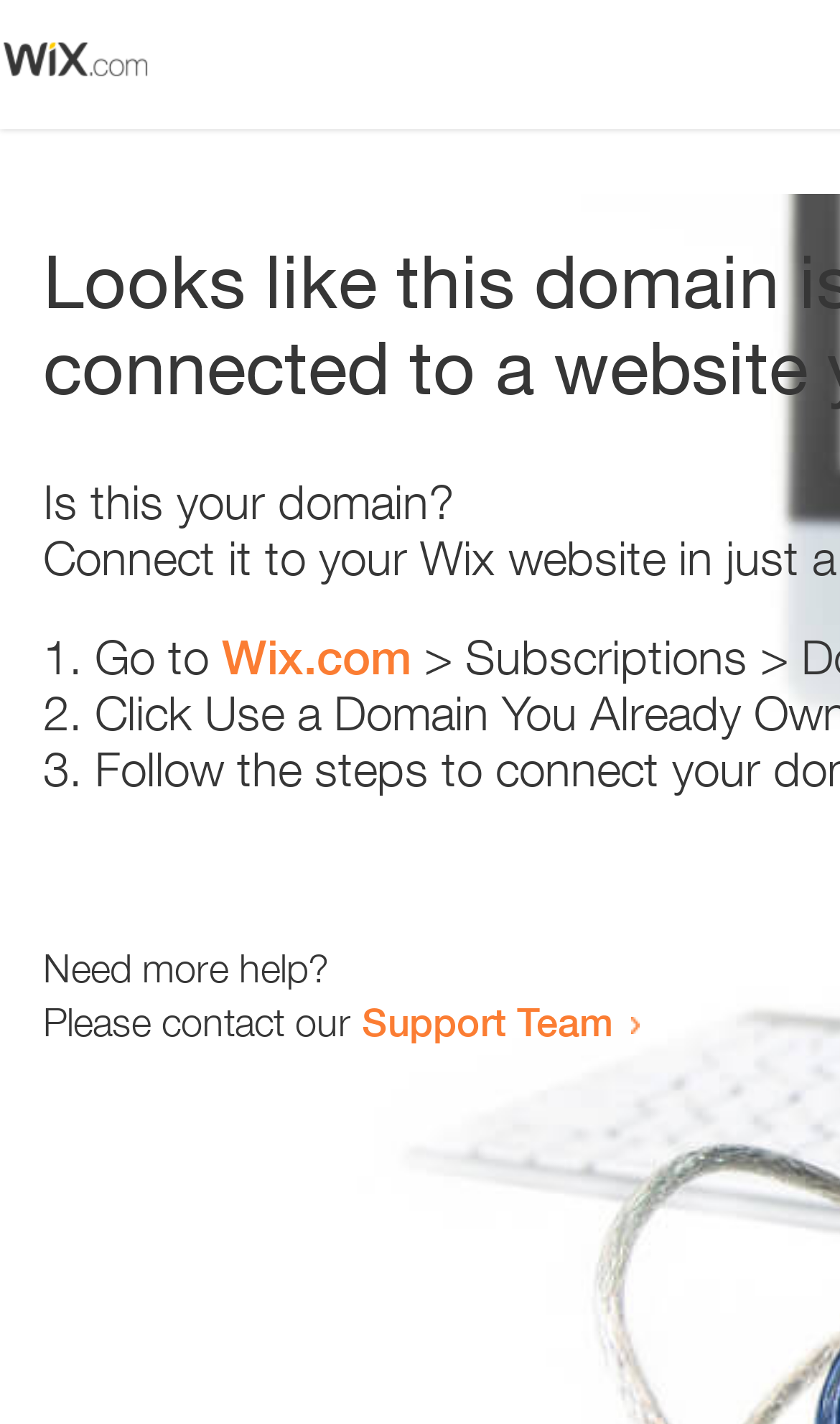Determine the title of the webpage and give its text content.

Looks like this domain isn't
connected to a website yet